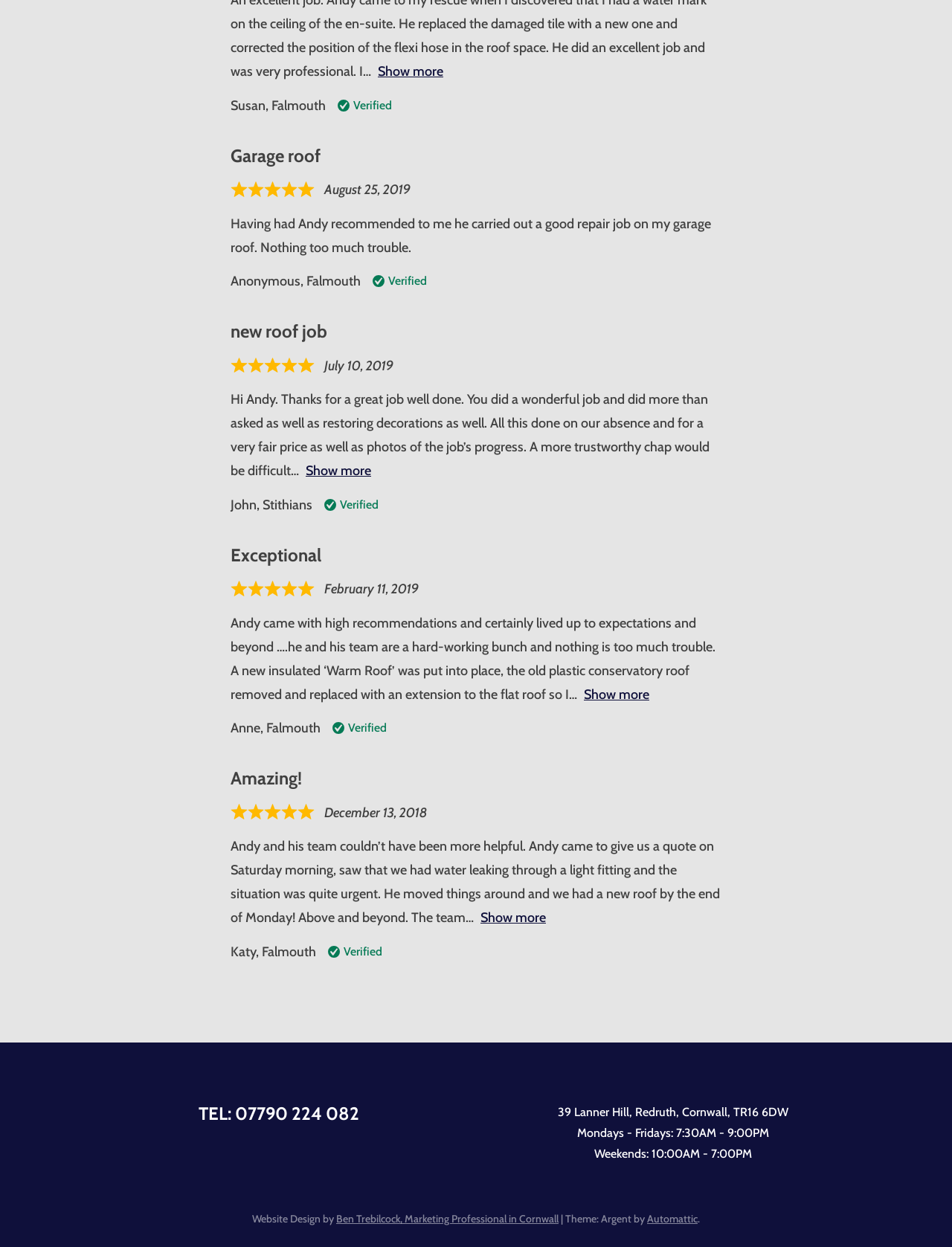Please predict the bounding box coordinates (top-left x, top-left y, bottom-right x, bottom-right y) for the UI element in the screenshot that fits the description: Show more

[0.613, 0.55, 0.682, 0.565]